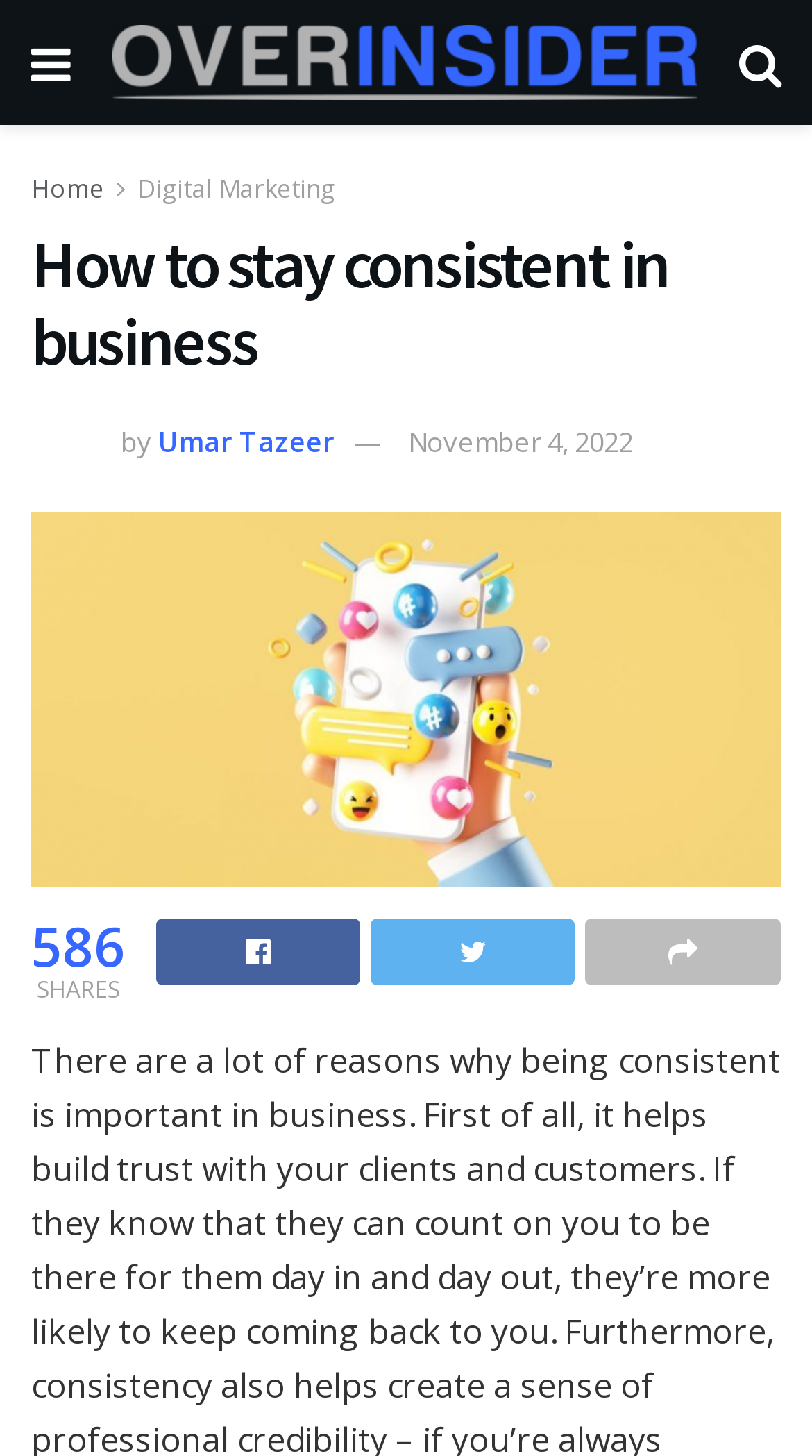Could you identify the text that serves as the heading for this webpage?

How to stay consistent in business